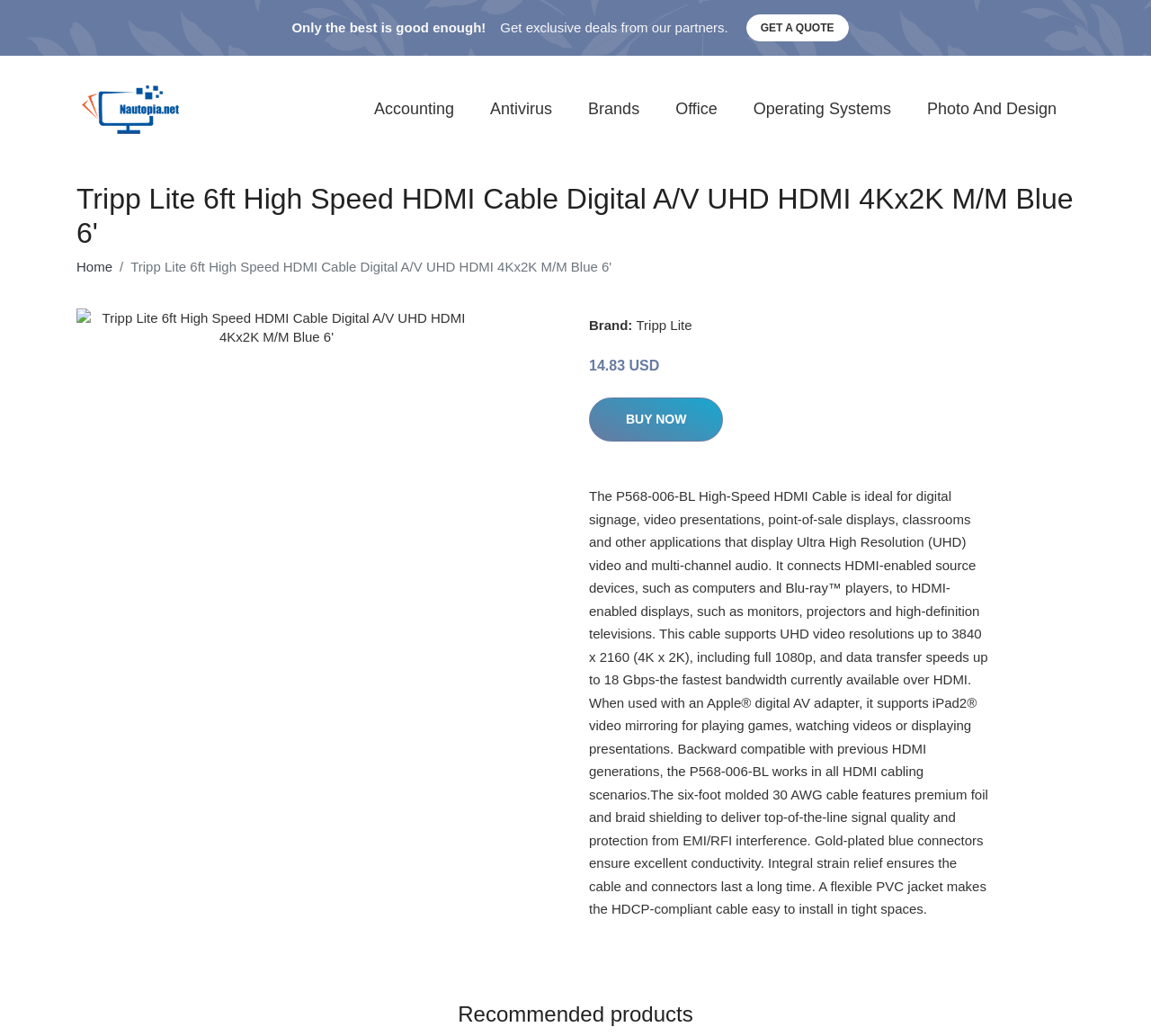Identify the bounding box coordinates of the area that should be clicked in order to complete the given instruction: "Browse computer software". The bounding box coordinates should be four float numbers between 0 and 1, i.e., [left, top, right, bottom].

[0.066, 0.076, 0.16, 0.136]